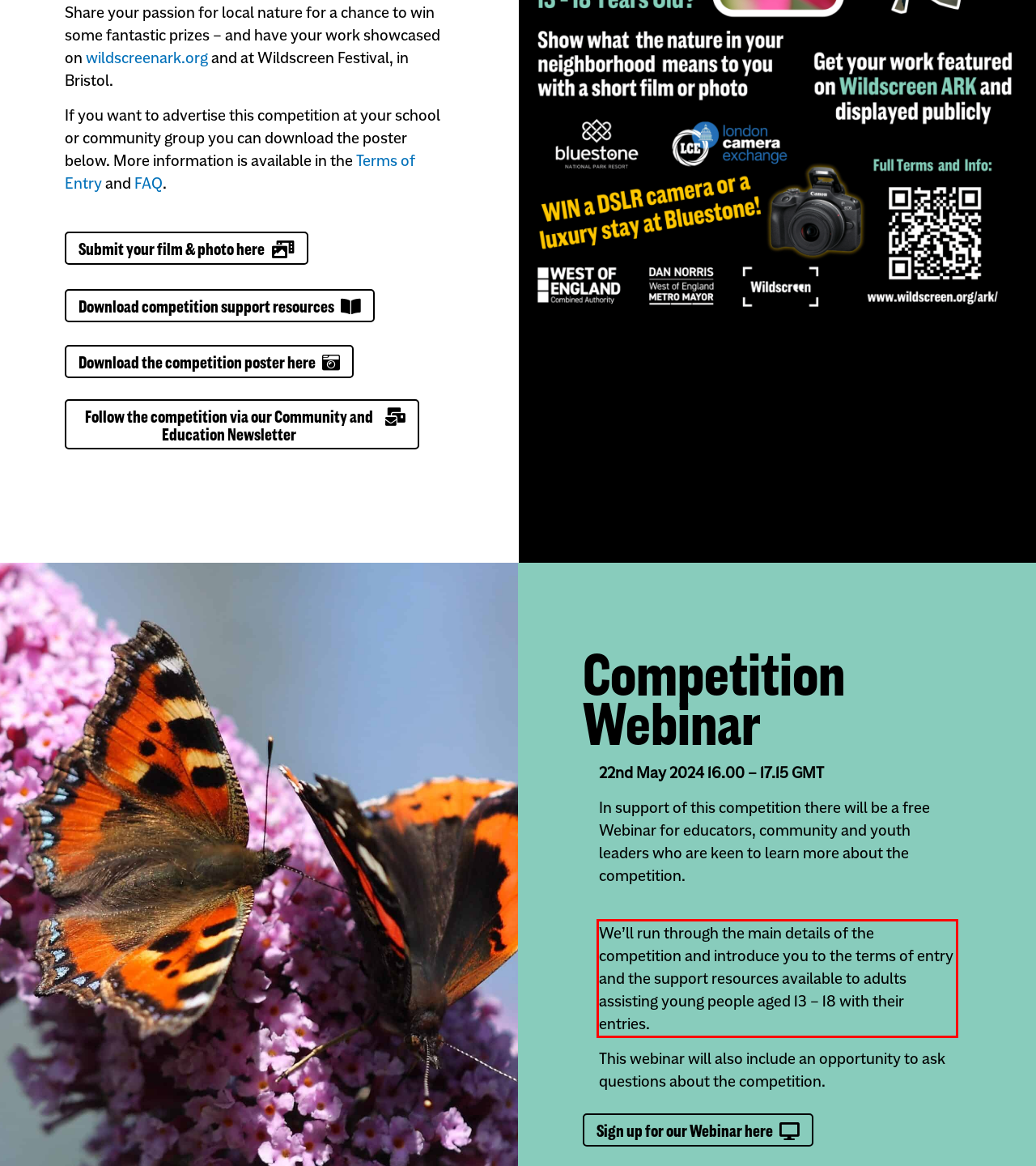The screenshot you have been given contains a UI element surrounded by a red rectangle. Use OCR to read and extract the text inside this red rectangle.

We’ll run through the main details of the competition and introduce you to the terms of entry and the support resources available to adults assisting young people aged 13 – 18 with their entries.